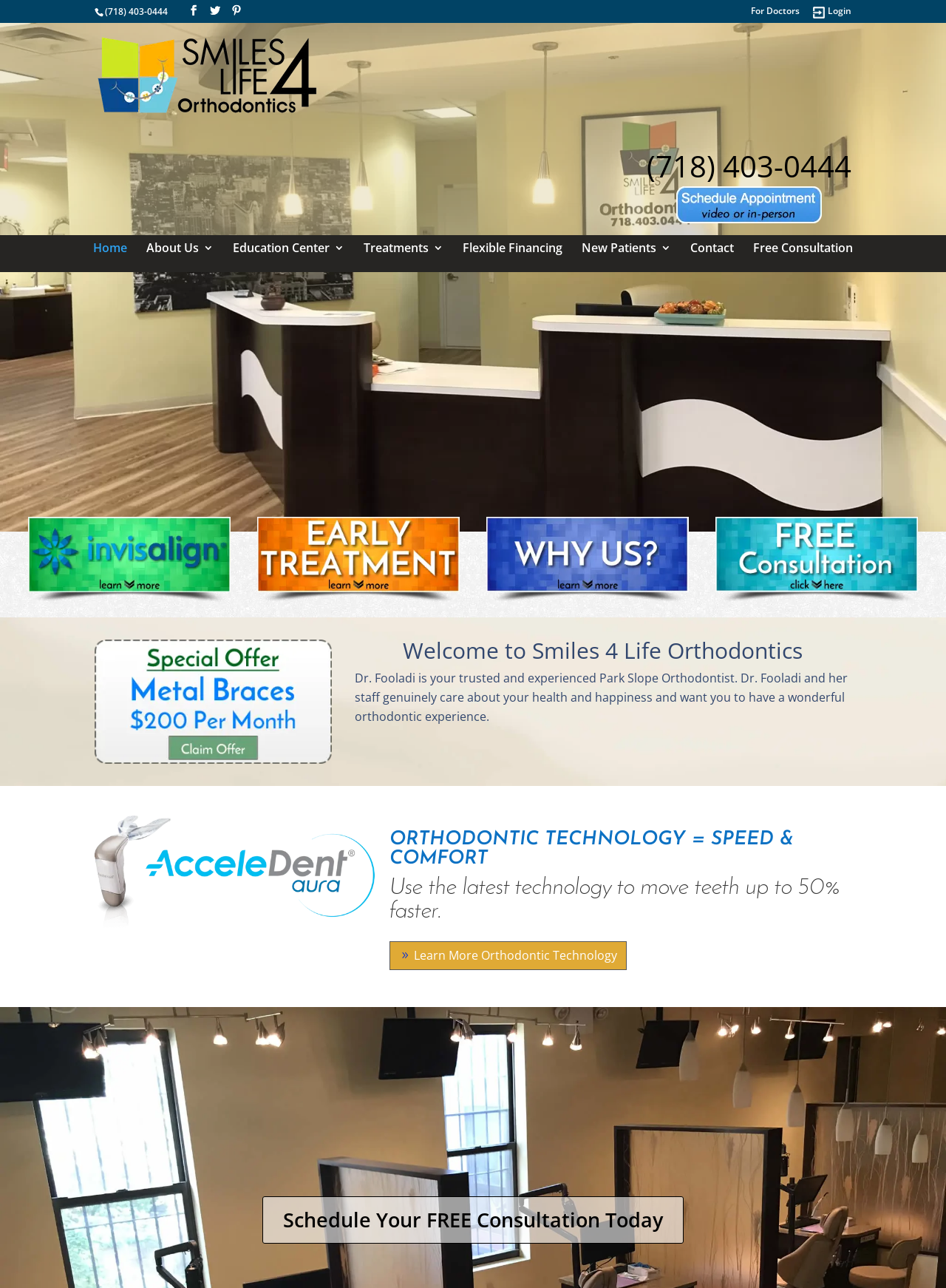Identify the bounding box of the UI element described as follows: "Contact". Provide the coordinates as four float numbers in the range of 0 to 1 [left, top, right, bottom].

[0.73, 0.106, 0.776, 0.114]